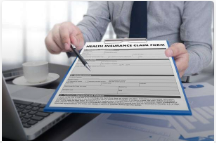What type of environment is the person in?
Look at the screenshot and give a one-word or phrase answer.

office